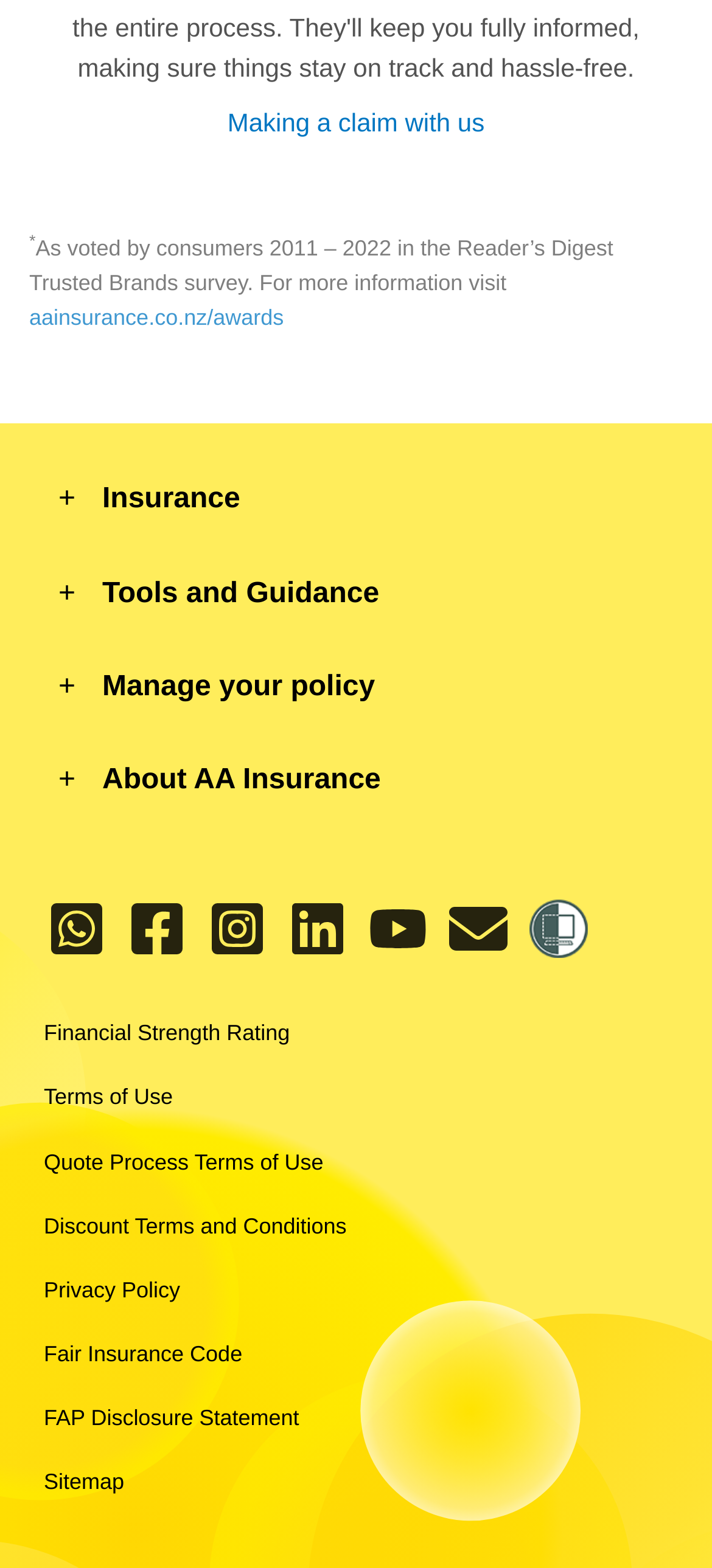Locate the bounding box for the described UI element: "Making a claim with us". Ensure the coordinates are four float numbers between 0 and 1, formatted as [left, top, right, bottom].

[0.319, 0.069, 0.681, 0.088]